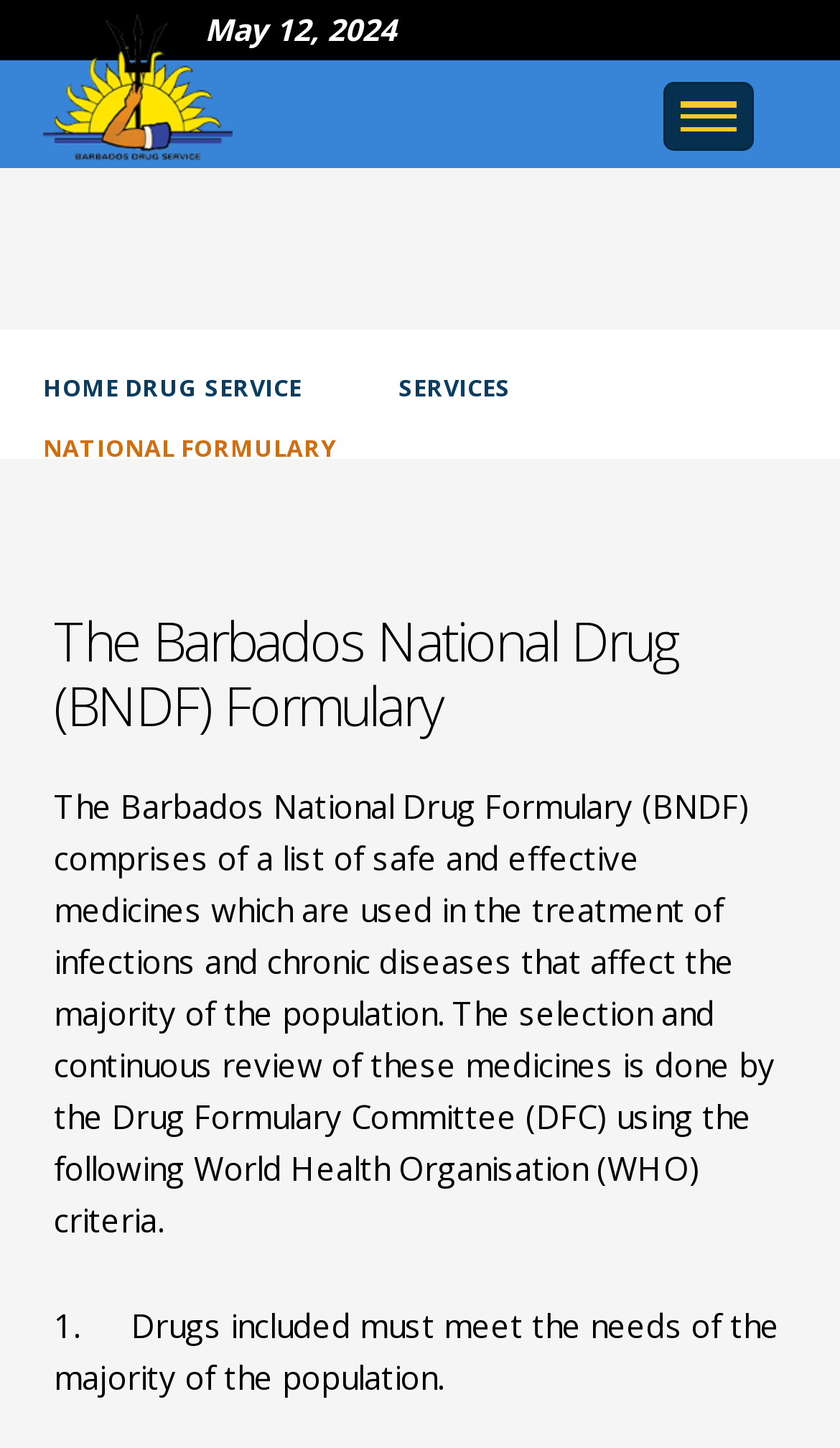Please answer the following question as detailed as possible based on the image: 
What is the name of the formulary mentioned on the webpage?

The name of the formulary mentioned on the webpage is the Barbados National Drug Formulary (BNDF), which is stated in the heading element with bounding box coordinates [0.064, 0.419, 0.936, 0.508].